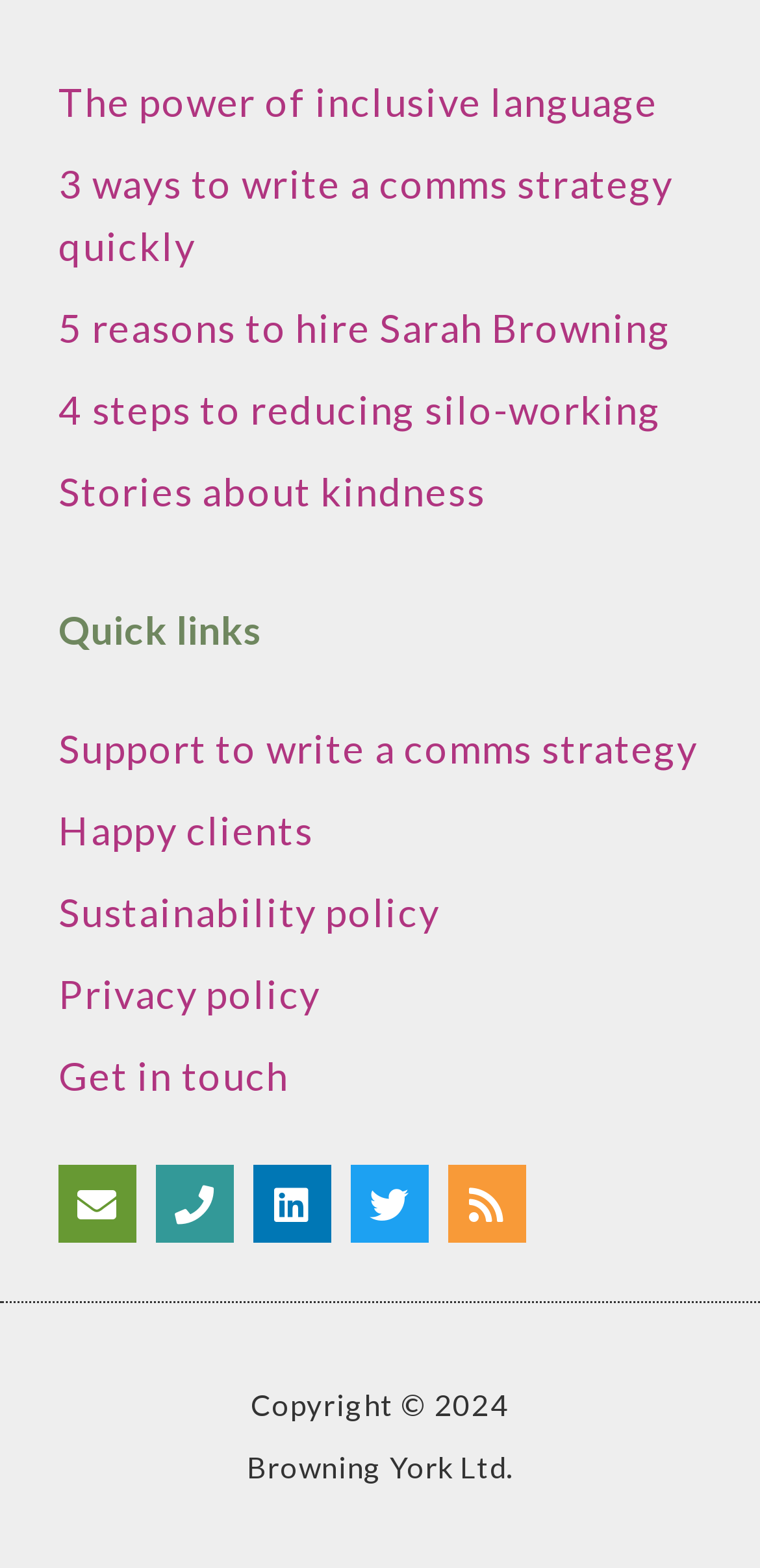Answer succinctly with a single word or phrase:
What is the purpose of the section with the heading 'Quick links'?

Provide quick access to important pages